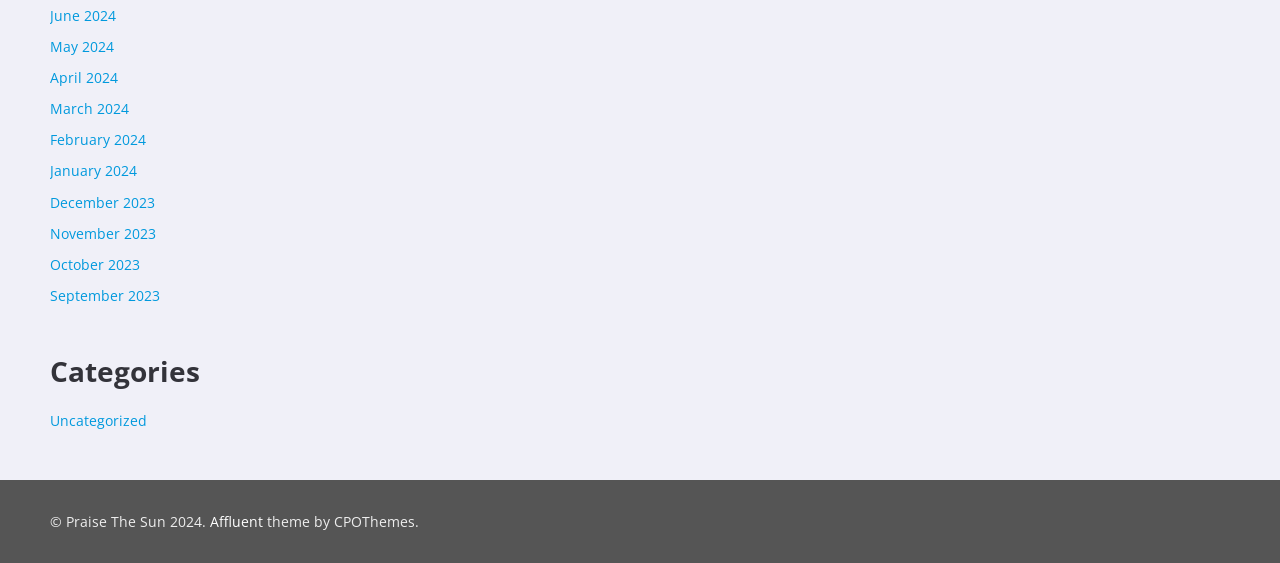Locate the bounding box coordinates of the area that needs to be clicked to fulfill the following instruction: "Go to December 2023". The coordinates should be in the format of four float numbers between 0 and 1, namely [left, top, right, bottom].

[0.039, 0.342, 0.121, 0.376]